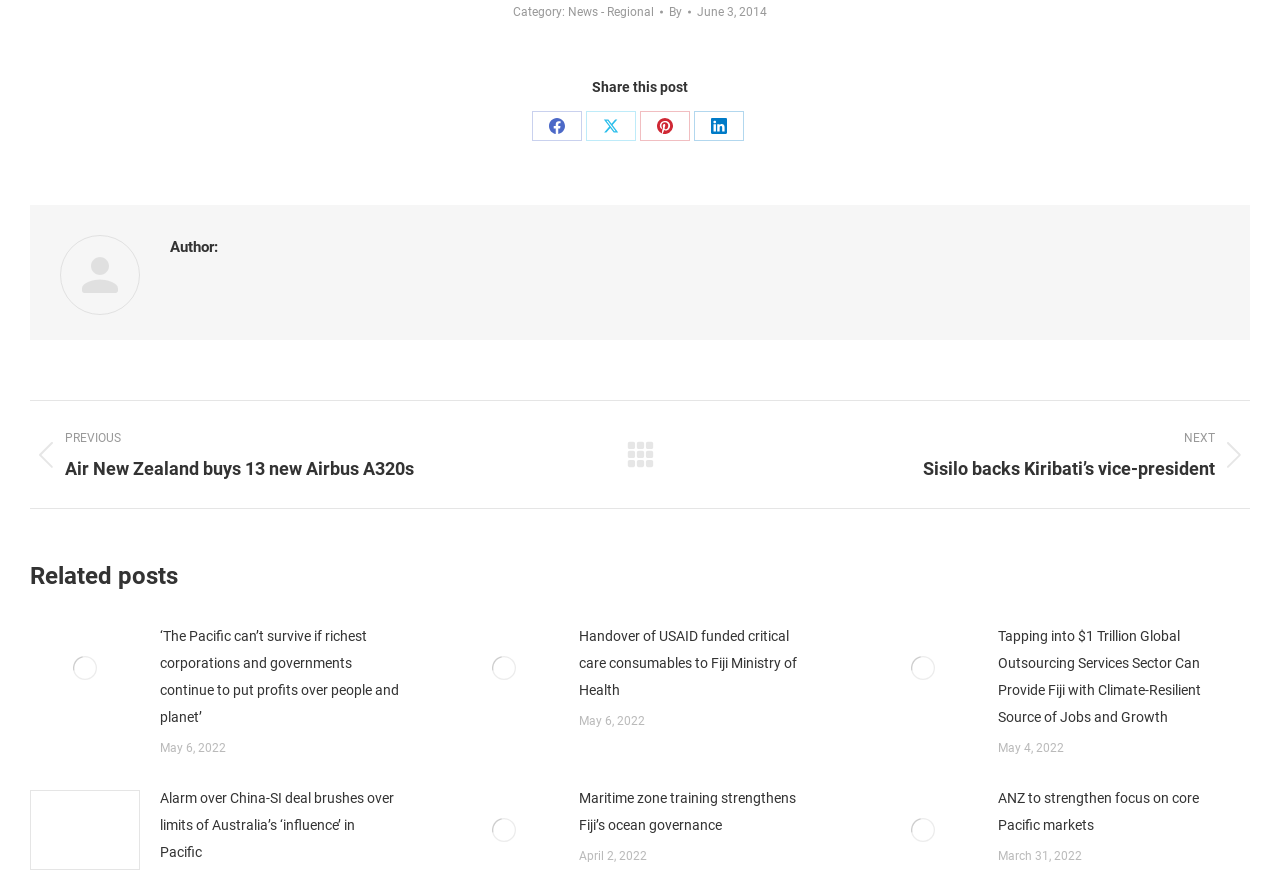Point out the bounding box coordinates of the section to click in order to follow this instruction: "Share this post on LinkedIn".

[0.542, 0.127, 0.581, 0.162]